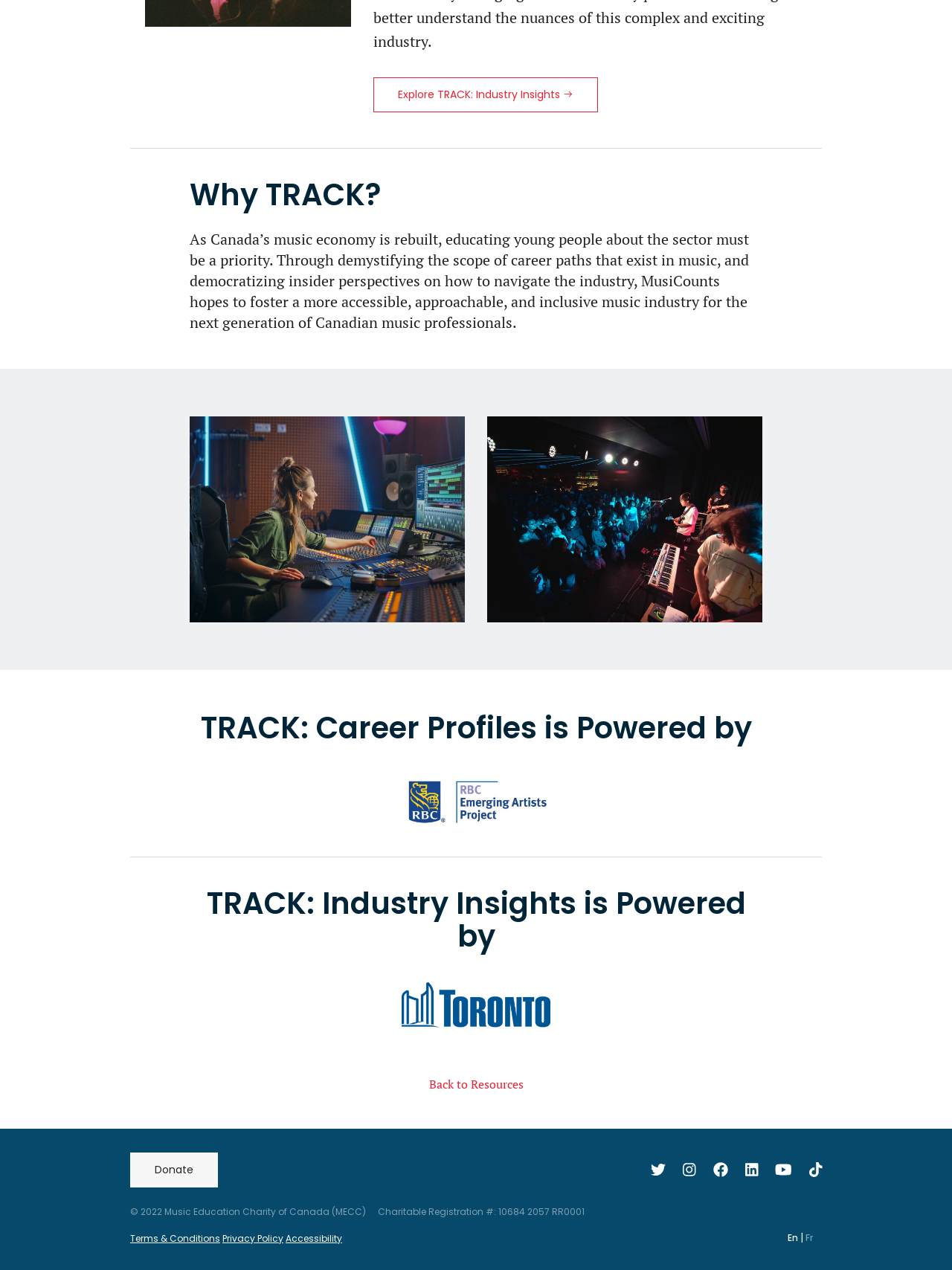Please specify the bounding box coordinates for the clickable region that will help you carry out the instruction: "View Terms & Conditions".

[0.137, 0.97, 0.231, 0.98]